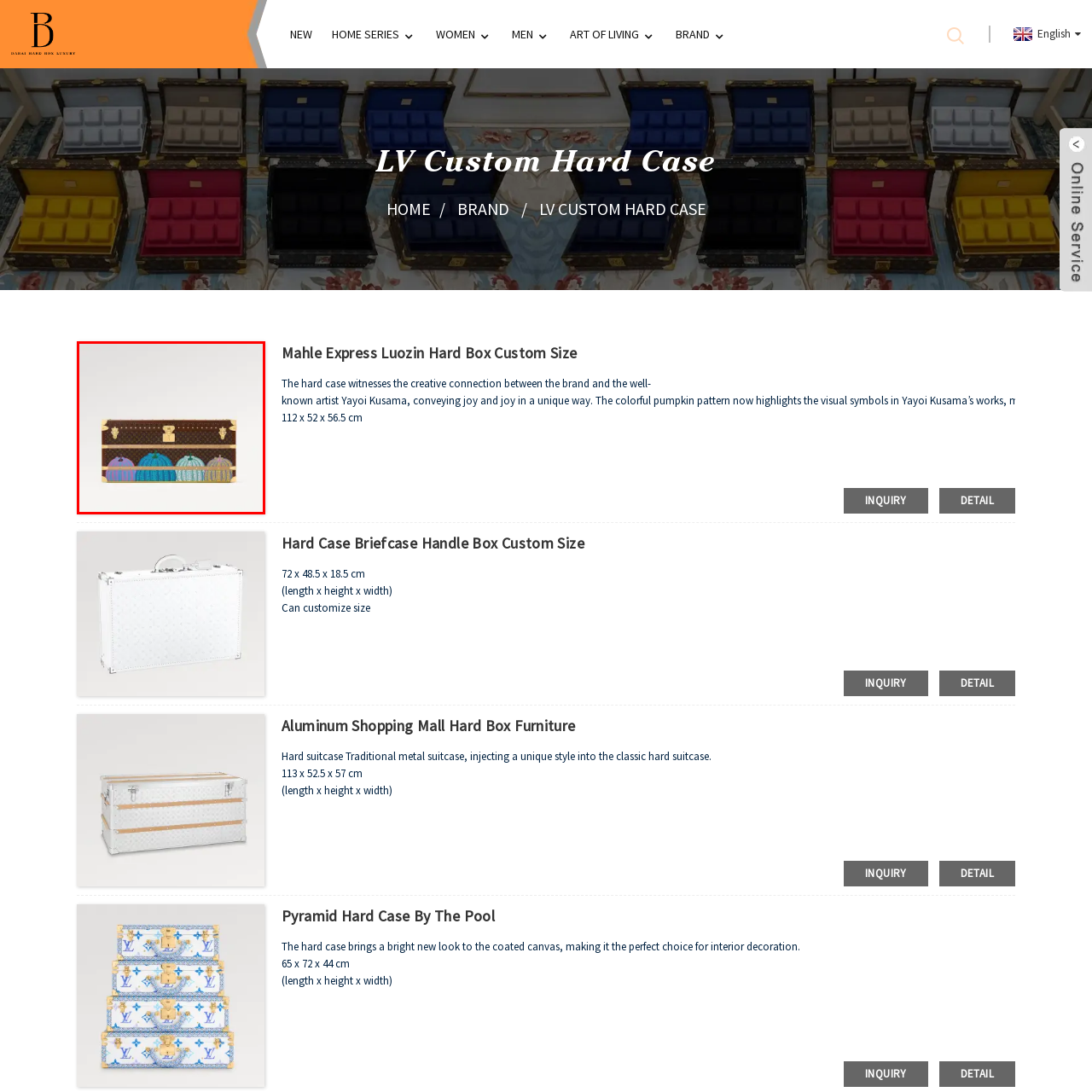Describe in detail what is depicted in the image enclosed by the red lines.

The image showcases a stylish hard box designed by Mahle Express Luozin, featuring a unique and playful design. The exterior is adorned with a monogrammed coated canvas in a rich brown color, decorated with vibrant pumpkin motifs in shades of purple, blue, and teal. This custom-sized box is not only visually striking but also practical, measuring 112 cm in length, 52 cm in height, and 56.5 cm in width. 

Additional highlights include a luxurious cow leather trim and a quilted cotton lining, ensuring both durability and elegance. The design is completed with metallic parts and an interior decorated with the YK logo, reflecting high-quality craftsmanship. The box features a double handle for ease of carrying, making it an ideal choice for both storage and decorative purposes.